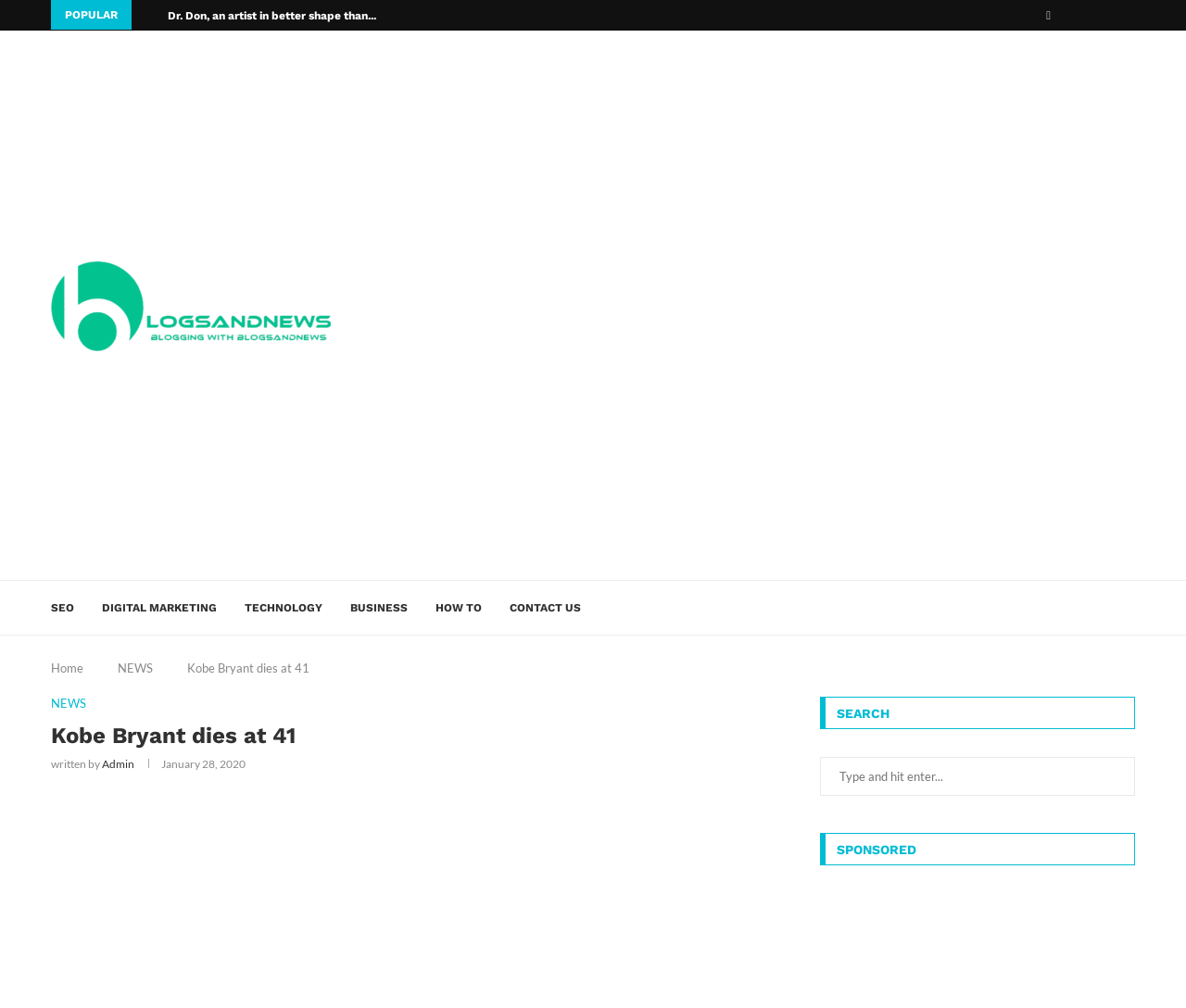Using the provided element description: "Business", determine the bounding box coordinates of the corresponding UI element in the screenshot.

[0.295, 0.577, 0.344, 0.63]